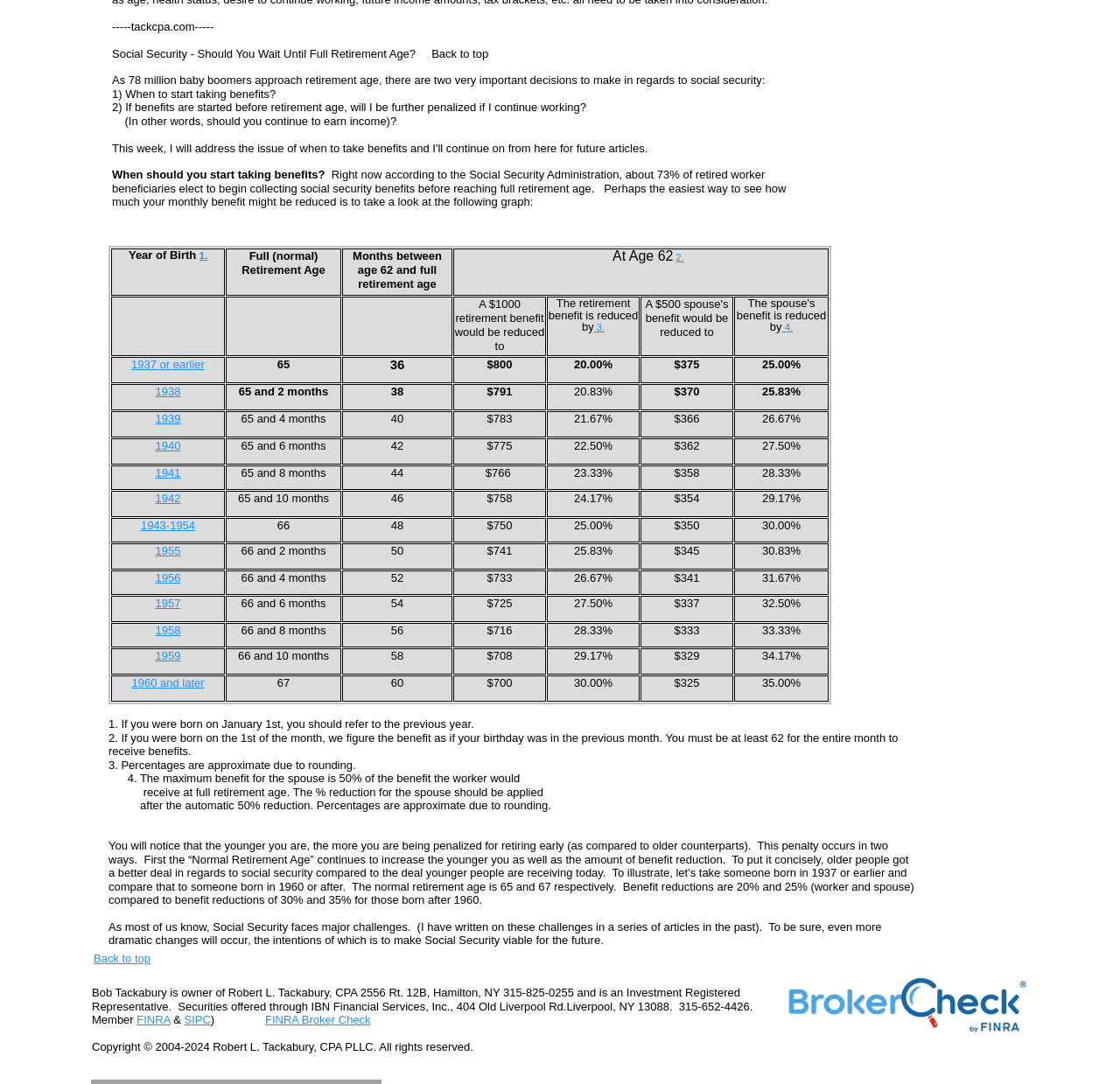What is the full retirement age for someone born in 1937 or earlier?
Refer to the image and provide a one-word or short phrase answer.

65